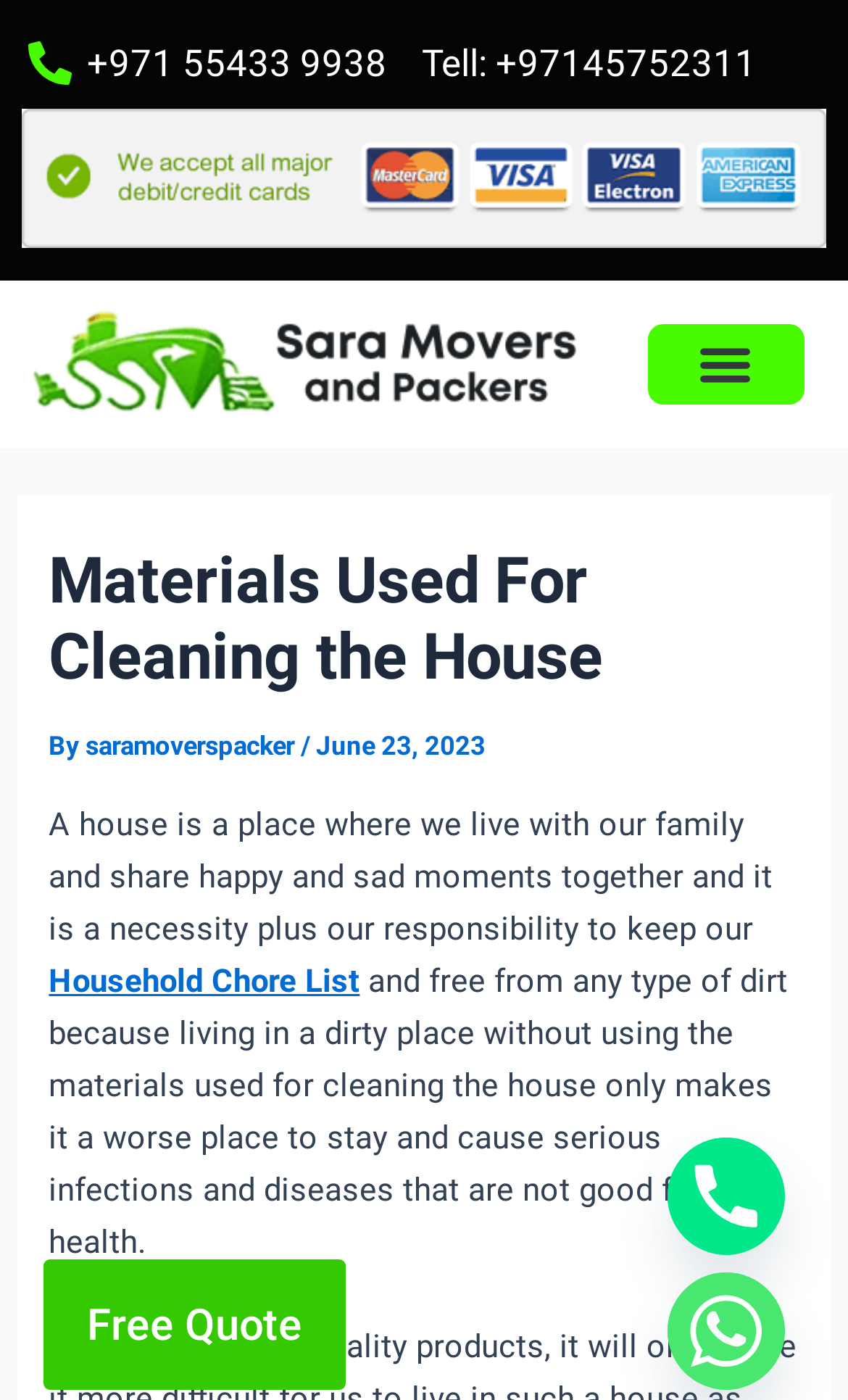Locate the bounding box coordinates of the clickable part needed for the task: "Visit the Household Chore List page".

[0.058, 0.687, 0.424, 0.715]